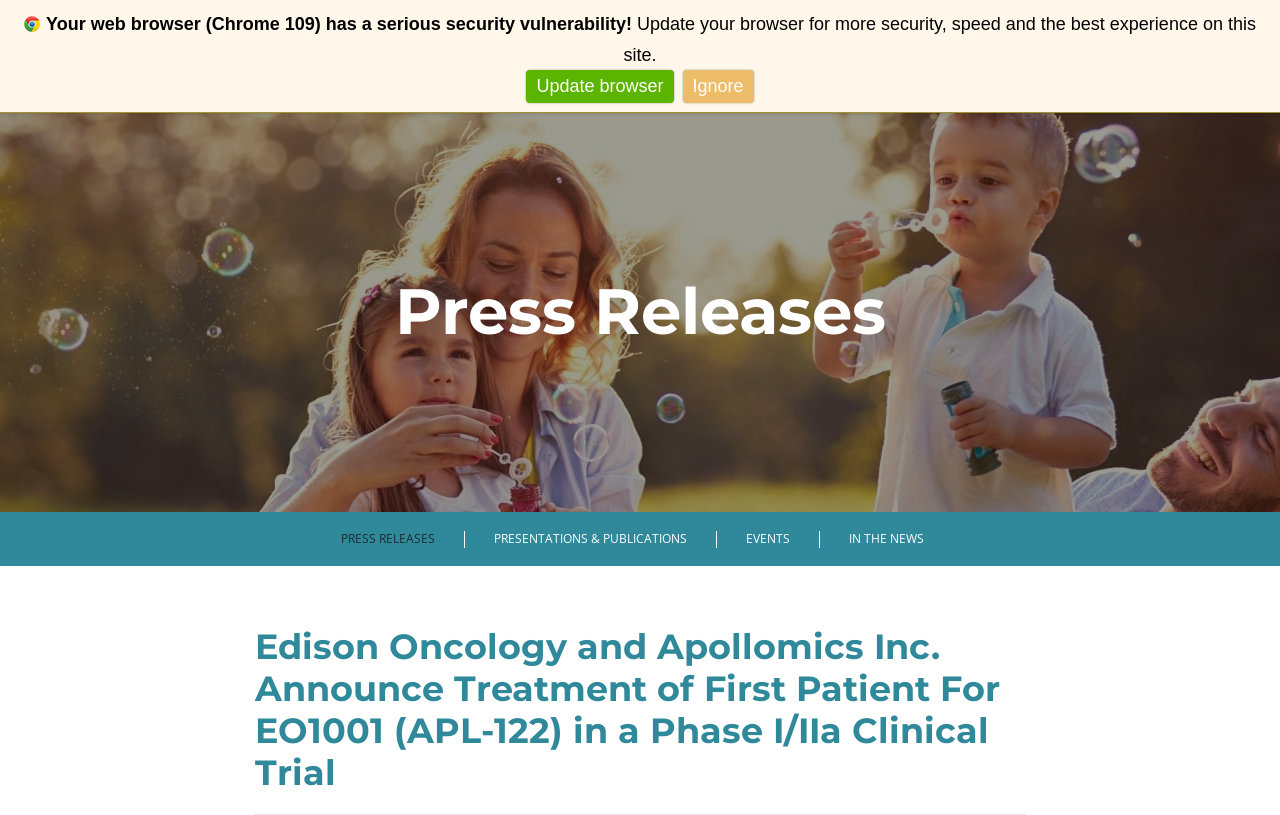Locate the heading on the webpage and return its text.

Edison Oncology Holding Corp